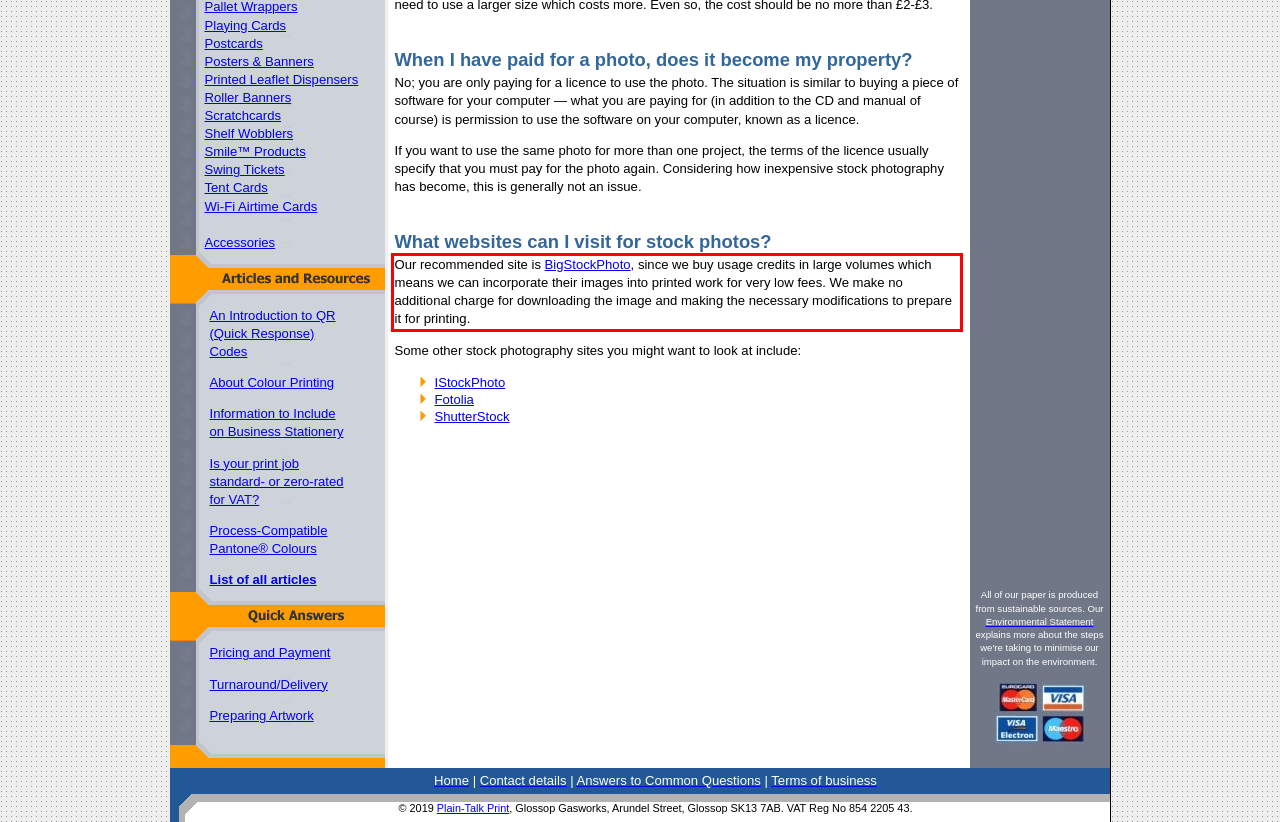Examine the webpage screenshot, find the red bounding box, and extract the text content within this marked area.

Our recommended site is BigStockPhoto, since we buy usage credits in large volumes which means we can incorporate their images into printed work for very low fees. We make no additional charge for downloading the image and making the necessary modifications to prepare it for printing.